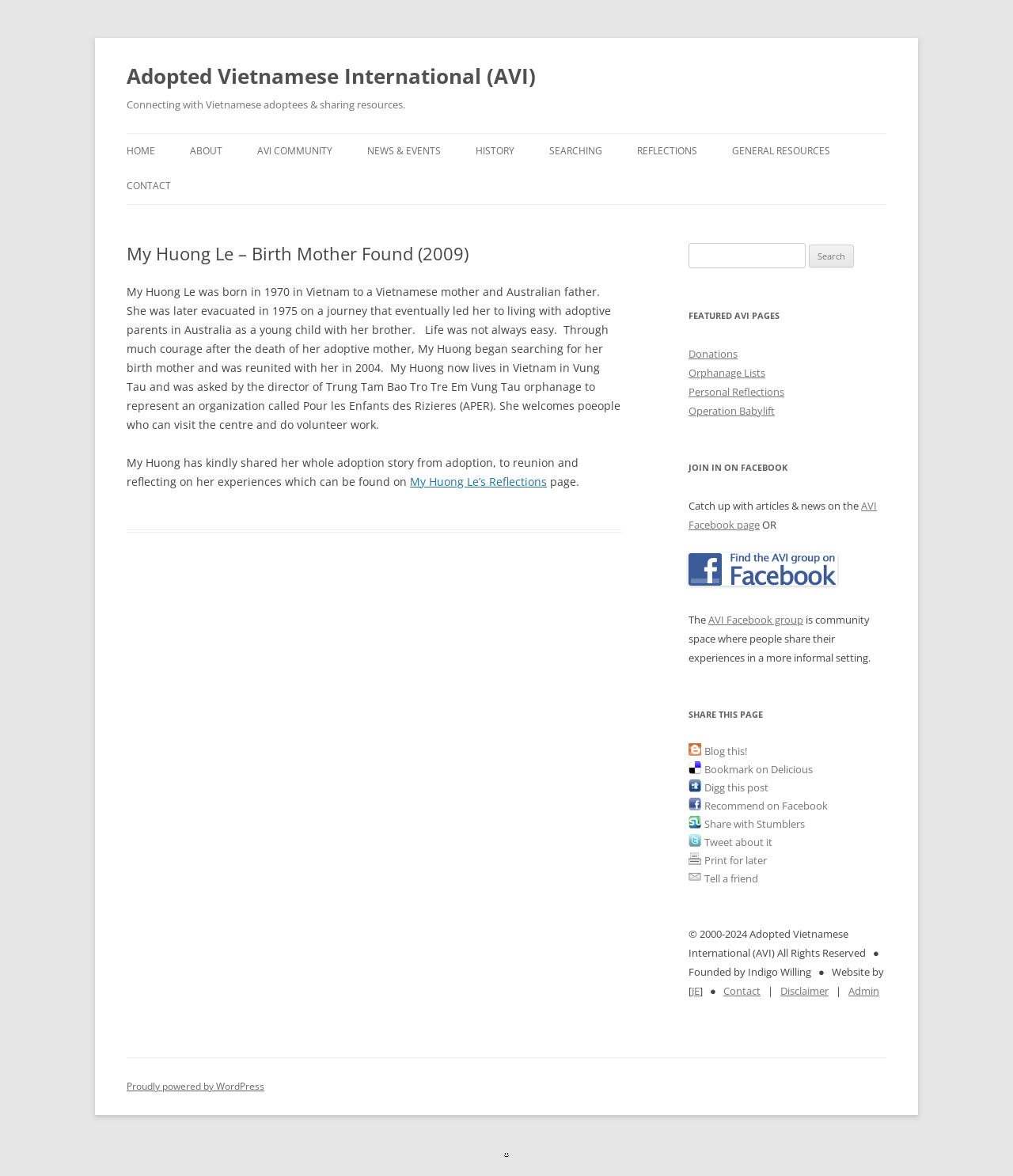Provide a brief response to the question below using one word or phrase:
What is the name of the birth mother found?

My Huong Le